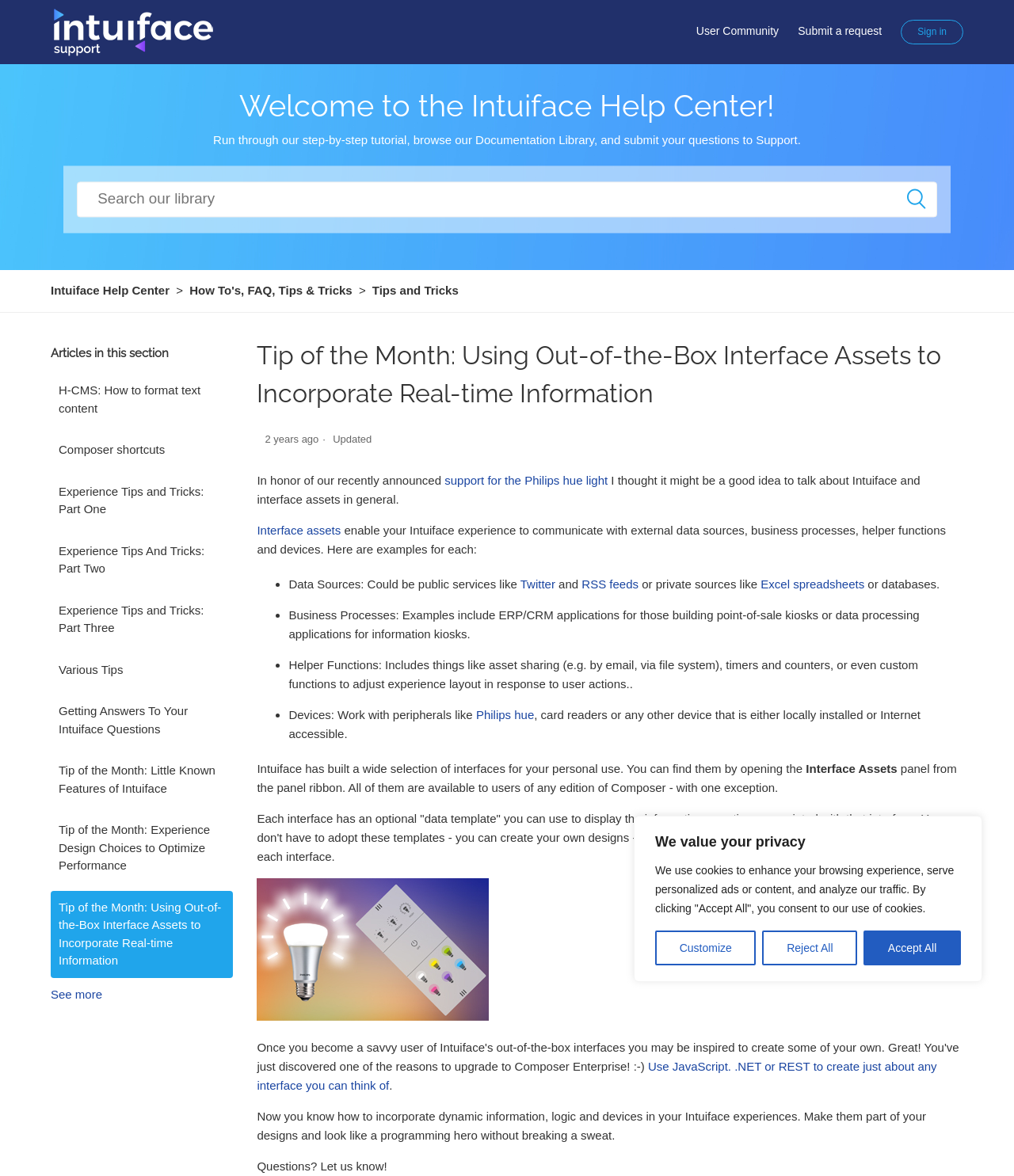Analyze the image and deliver a detailed answer to the question: What is the name of the help center?

I found the answer by looking at the top-left corner of the webpage, where it says 'Intuiface Help Center' in a prominent heading.